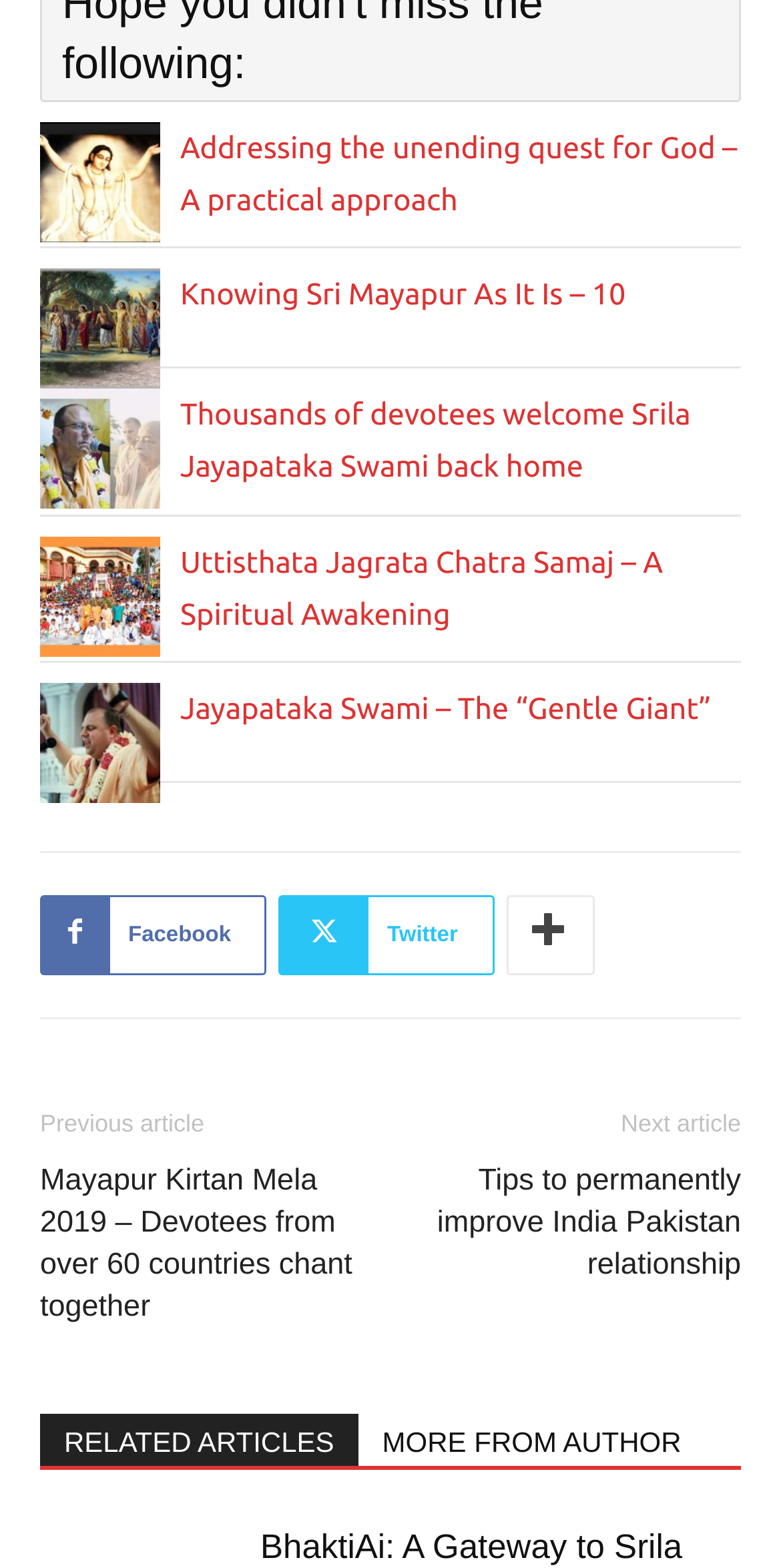Please identify the coordinates of the bounding box that should be clicked to fulfill this instruction: "View the image of 'Thousands of devotees welcome Srila Jayapataka Swami back home'".

[0.051, 0.248, 0.205, 0.325]